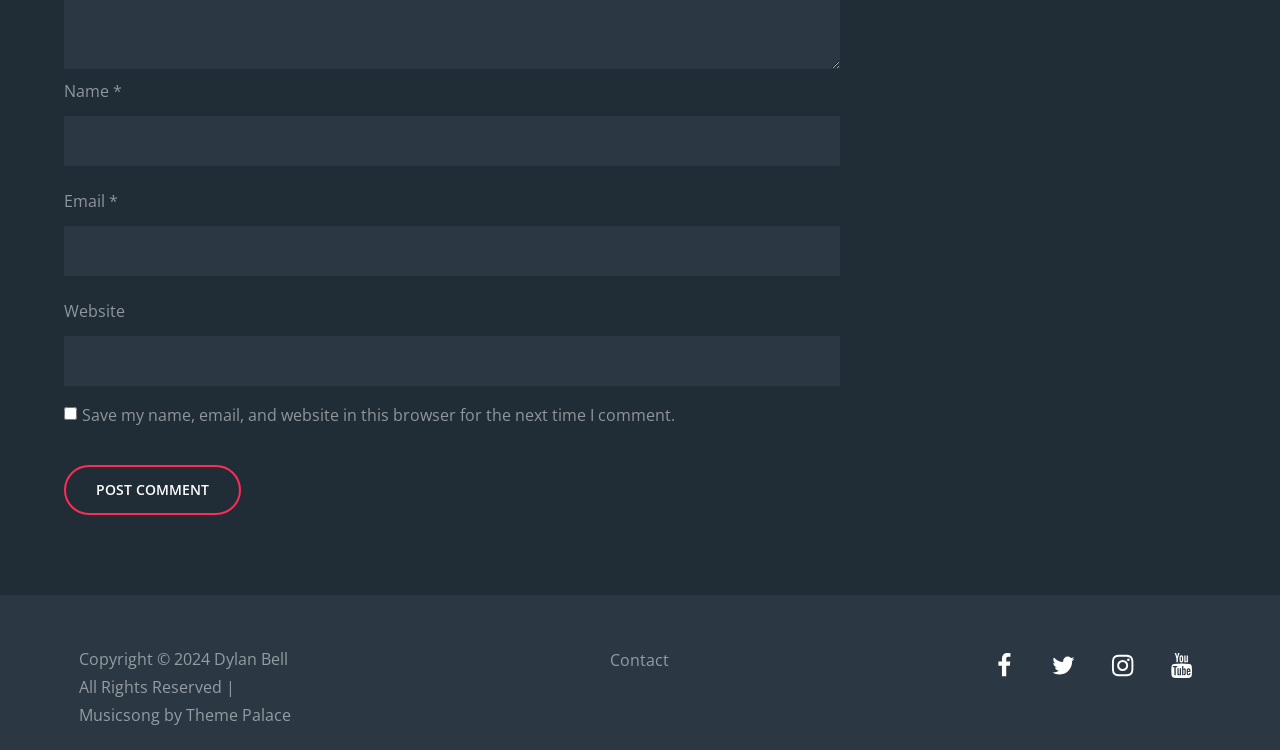Highlight the bounding box coordinates of the element you need to click to perform the following instruction: "Input your email."

[0.05, 0.301, 0.657, 0.367]